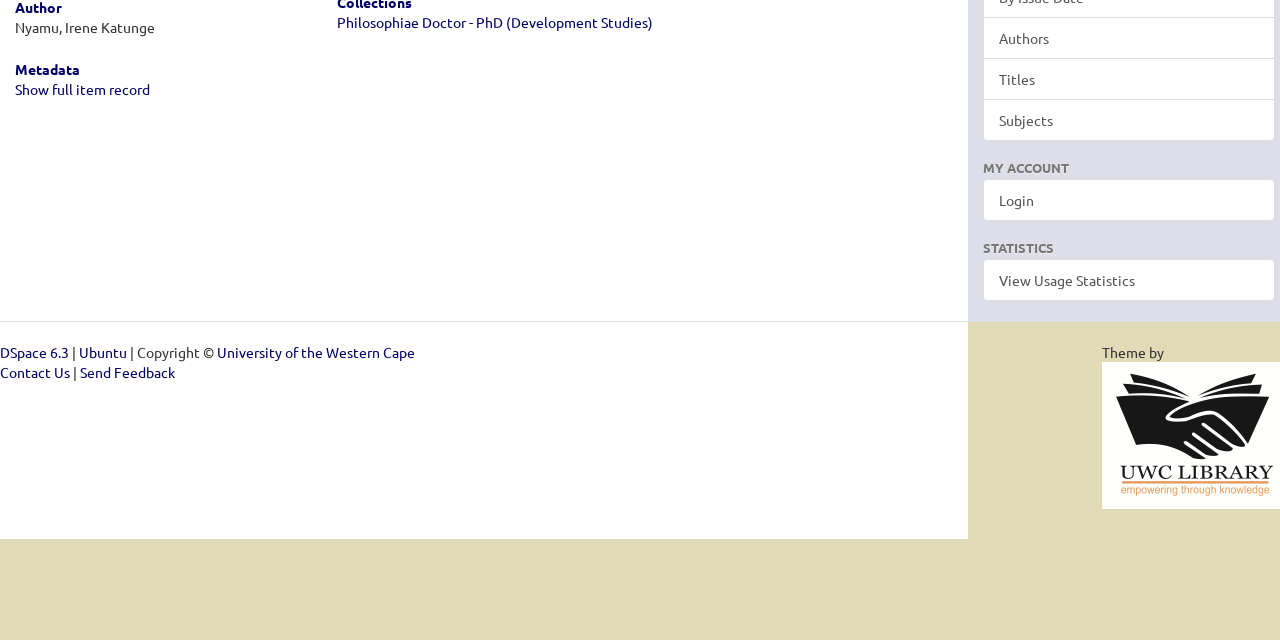Determine the bounding box coordinates of the UI element described by: "Login".

[0.768, 0.28, 0.996, 0.345]